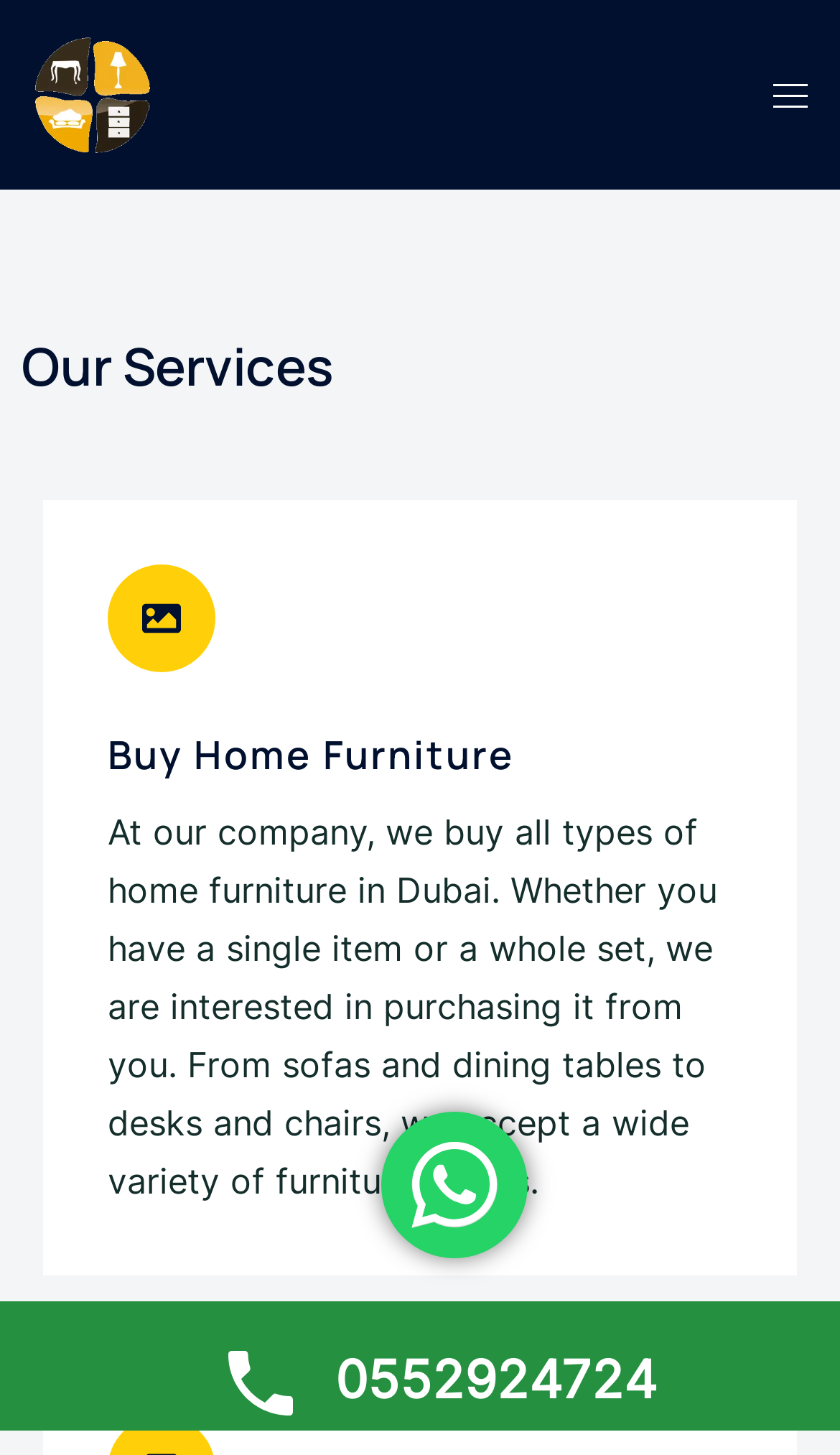Offer an in-depth caption of the entire webpage.

The webpage is about used furniture buyers in Dubai, with a focus on purchasing various types of furniture. At the top, there is a link to "Used Furniture Buyer In Dubai" accompanied by an image with the same name, positioned near the top-left corner. 

On the top-right corner, there is a link to "Toggle menu" with a small icon beside it. Below the top section, there is a heading "Our Services" that spans almost the entire width of the page. 

Underneath "Our Services", there is a section dedicated to "Buy Home Furniture", which takes up about three-quarters of the page's width. This section contains a paragraph of text that explains the company's furniture buying services, including the types of furniture they accept. 

At the bottom of the page, there is a phone number "0552924724" displayed as a link, accompanied by a small image. To the right of the phone number, there is a "WhatsApp us" button with an icon.